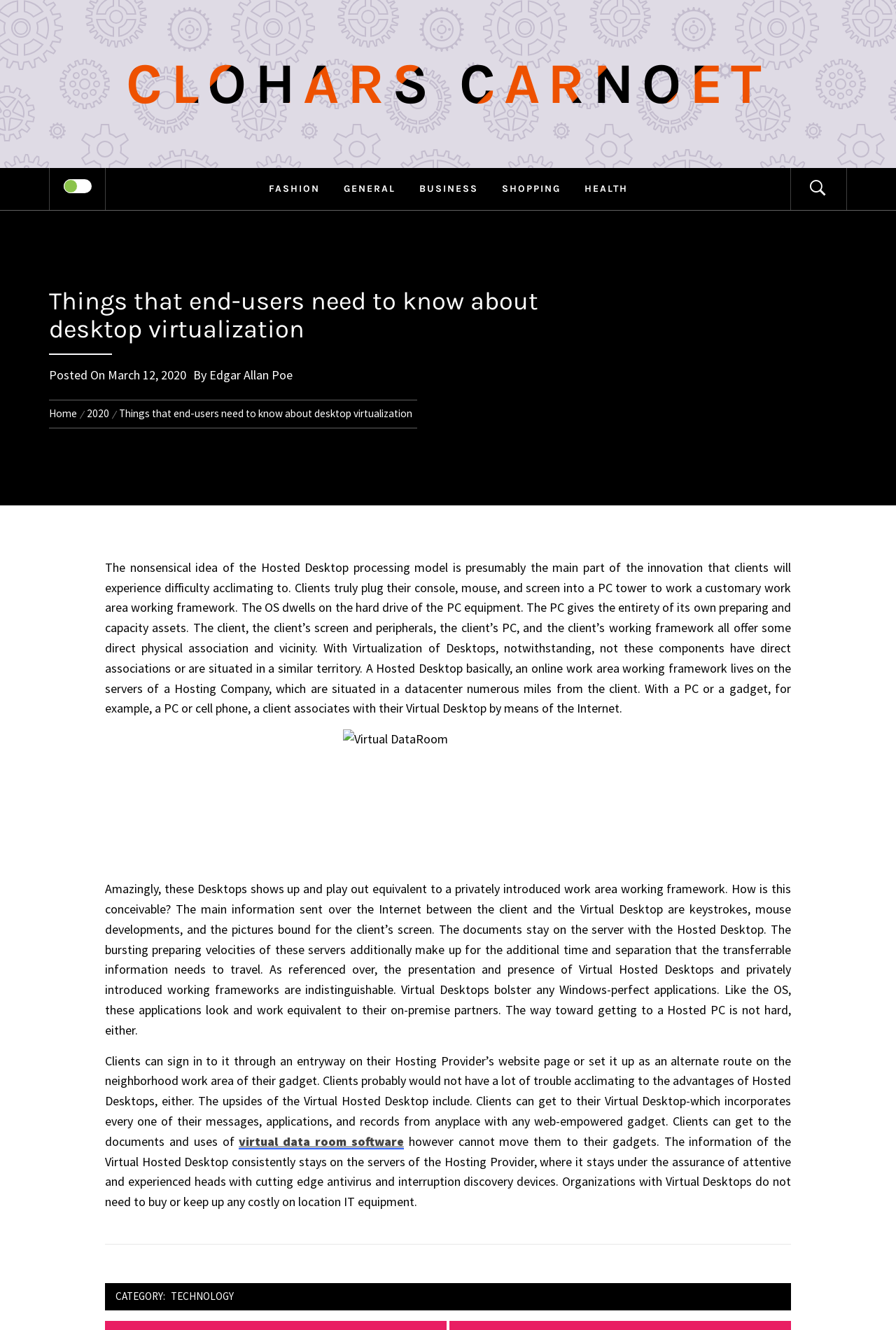Refer to the image and answer the question with as much detail as possible: What is the main topic of this webpage?

Based on the webpage content, the main topic is about desktop virtualization, which is discussed in detail in the article.